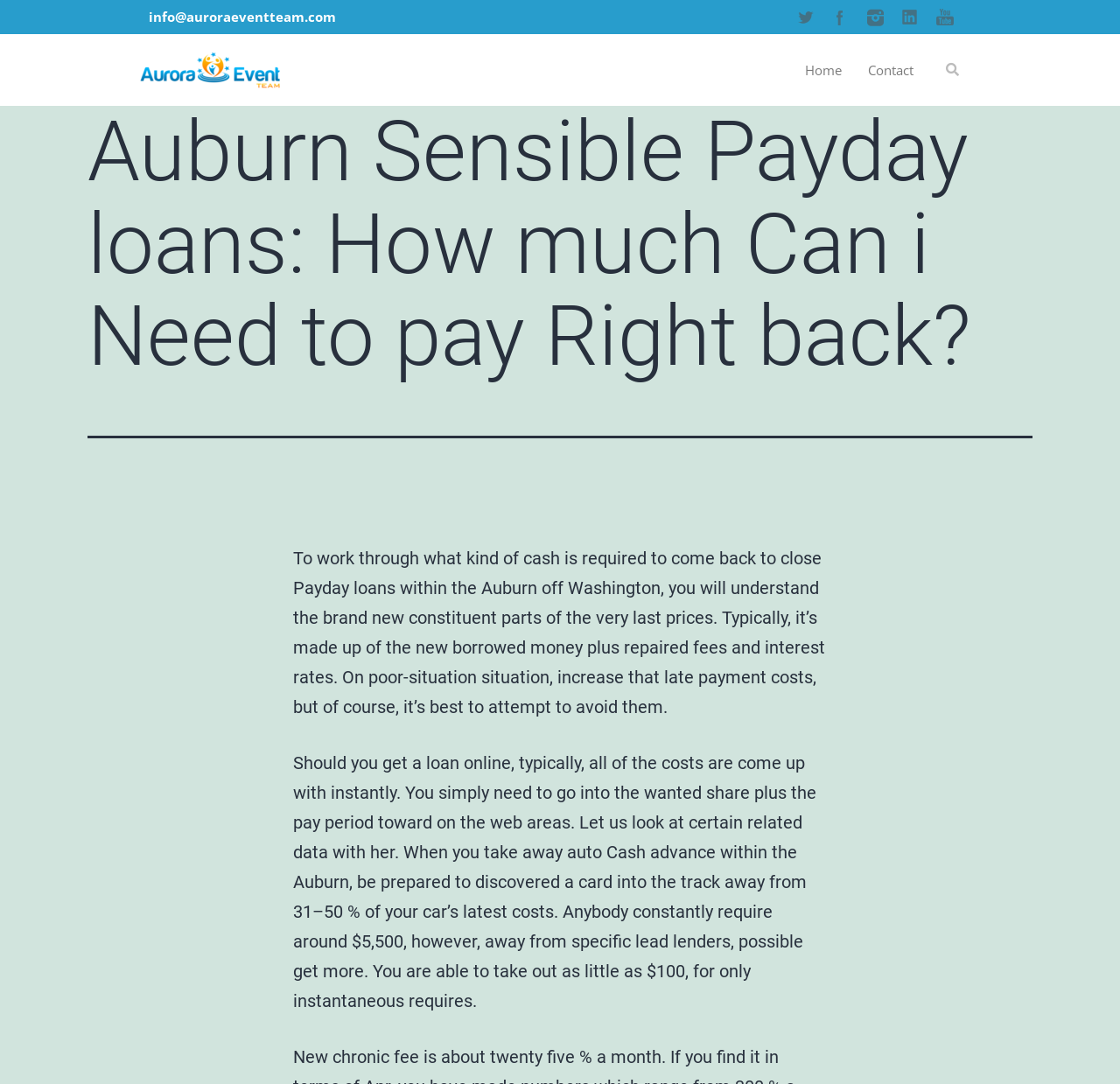Locate the bounding box coordinates of the segment that needs to be clicked to meet this instruction: "search for something".

[0.835, 0.048, 0.864, 0.08]